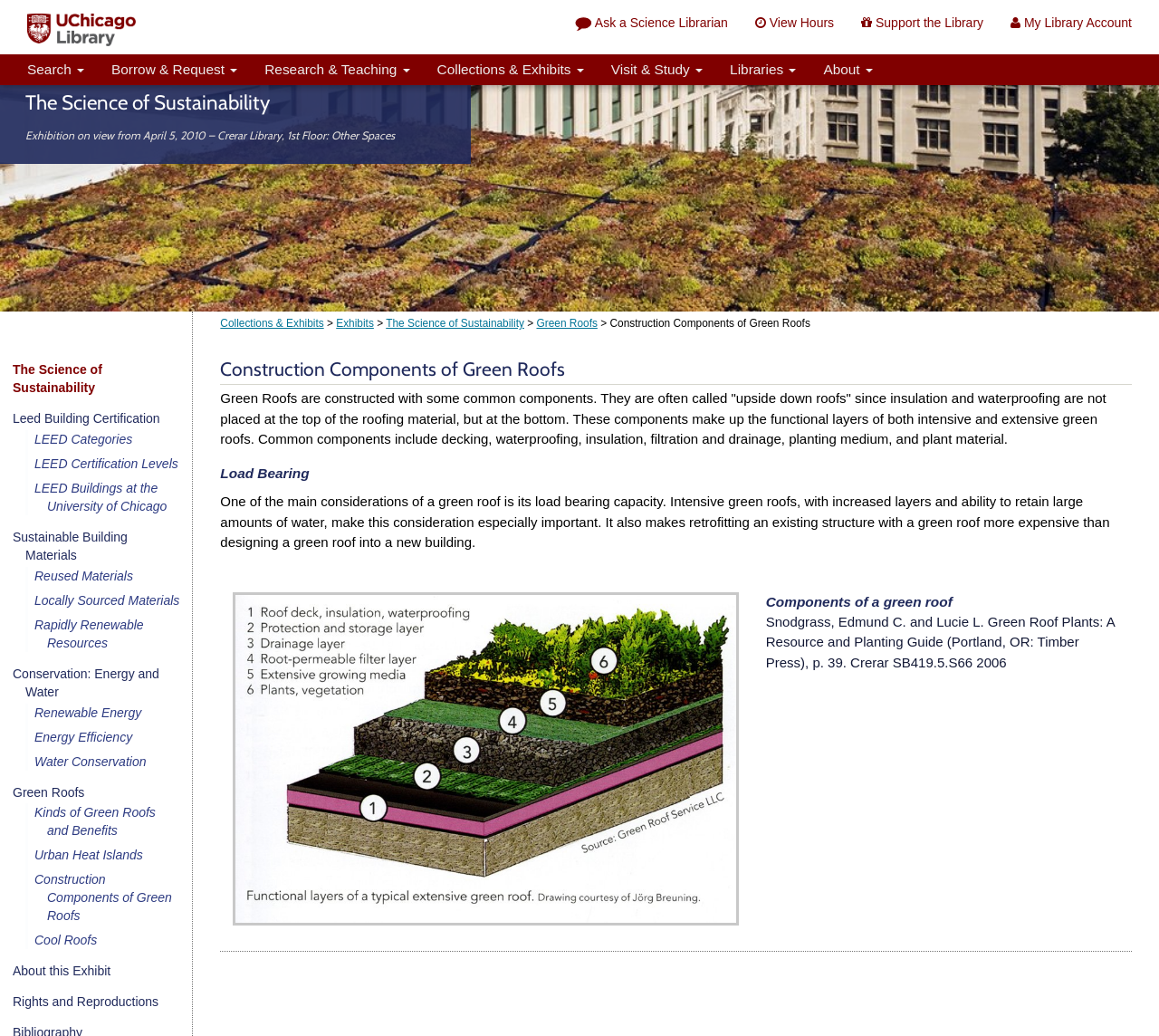Generate a comprehensive description of the webpage content.

The webpage is about the construction components of green roofs, specifically focusing on the science of sustainability. At the top of the page, there is a navigation menu with several links, including "Ask a Science Librarian", "View Hours", "Support the Library", and "My Library Account". Below this menu, there are several buttons, including "Search", "Borrow & Request", "Research & Teaching", "Collections & Exhibits", "Visit & Study", "Libraries", and "About".

On the left side of the page, there is a link to "The Science of Sustainability" and a heading with the same title. Below this, there are several links to subtopics, including "LEED Building Certification", "Sustainable Building Materials", "Conservation: Energy and Water", "Green Roofs", and "About this Exhibit".

In the main content area, there is a heading that reads "Construction Components of Green Roofs" and a paragraph of text that explains the common components of green roofs, including decking, waterproofing, insulation, filtration and drainage, planting medium, and plant material. Below this, there is a heading that reads "Load Bearing" and a paragraph of text that discusses the importance of load bearing capacity in green roof design.

There is also an image on the page, which is a diagram labeling different layers of a green roof. Additionally, there are several links to related topics, including "Kinds of Green Roofs and Benefits", "Urban Heat Islands", "Construction Components of Green Roofs", and "Cool Roofs".

At the bottom of the page, there is a breadcrumb navigation menu that shows the path from "Collections & Exhibits" to "Exhibits" to "The Science of Sustainability" to "Green Roofs" to "Construction Components of Green Roofs".